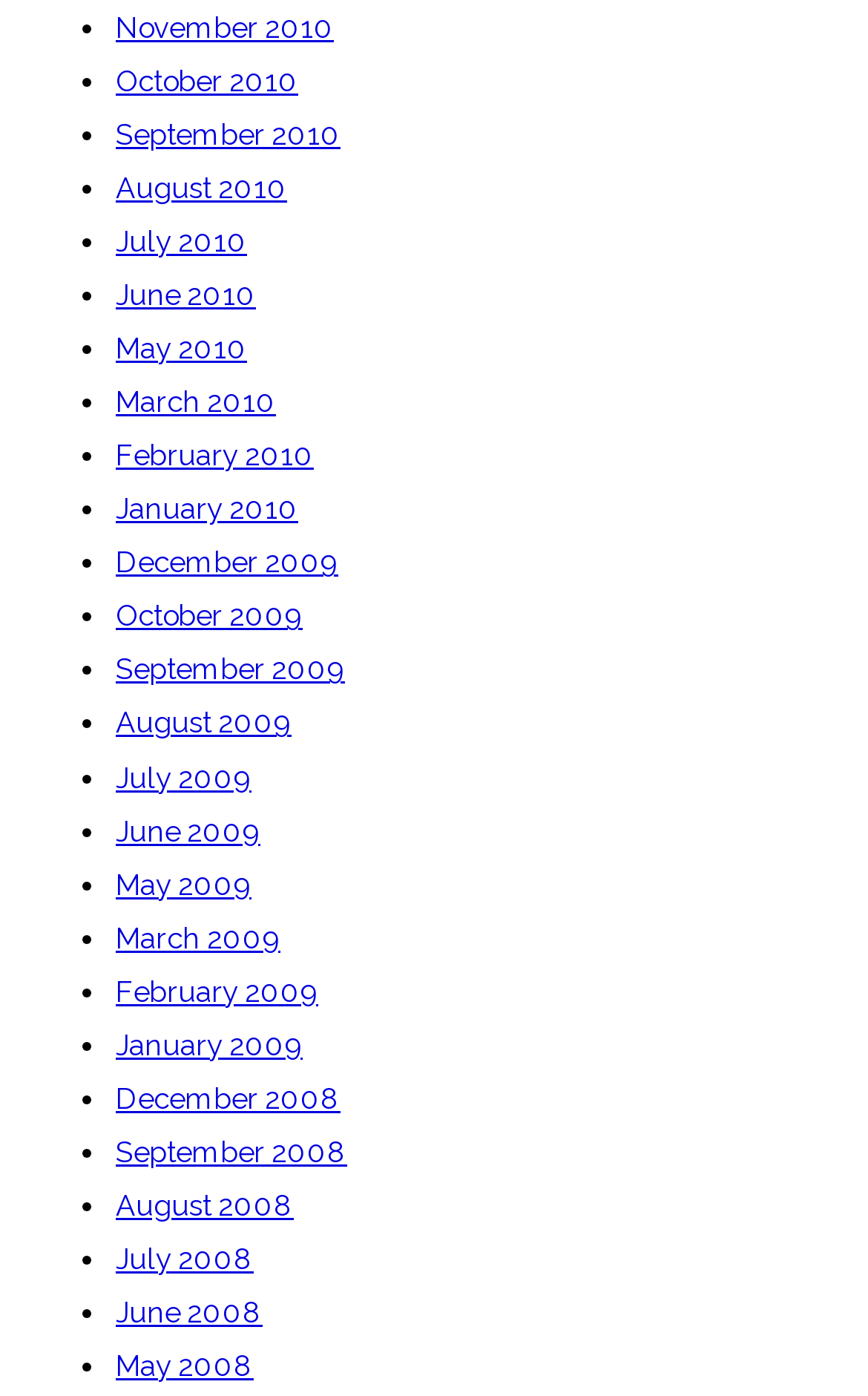Identify the bounding box coordinates for the element you need to click to achieve the following task: "View July 2010". The coordinates must be four float values ranging from 0 to 1, formatted as [left, top, right, bottom].

[0.133, 0.158, 0.285, 0.191]